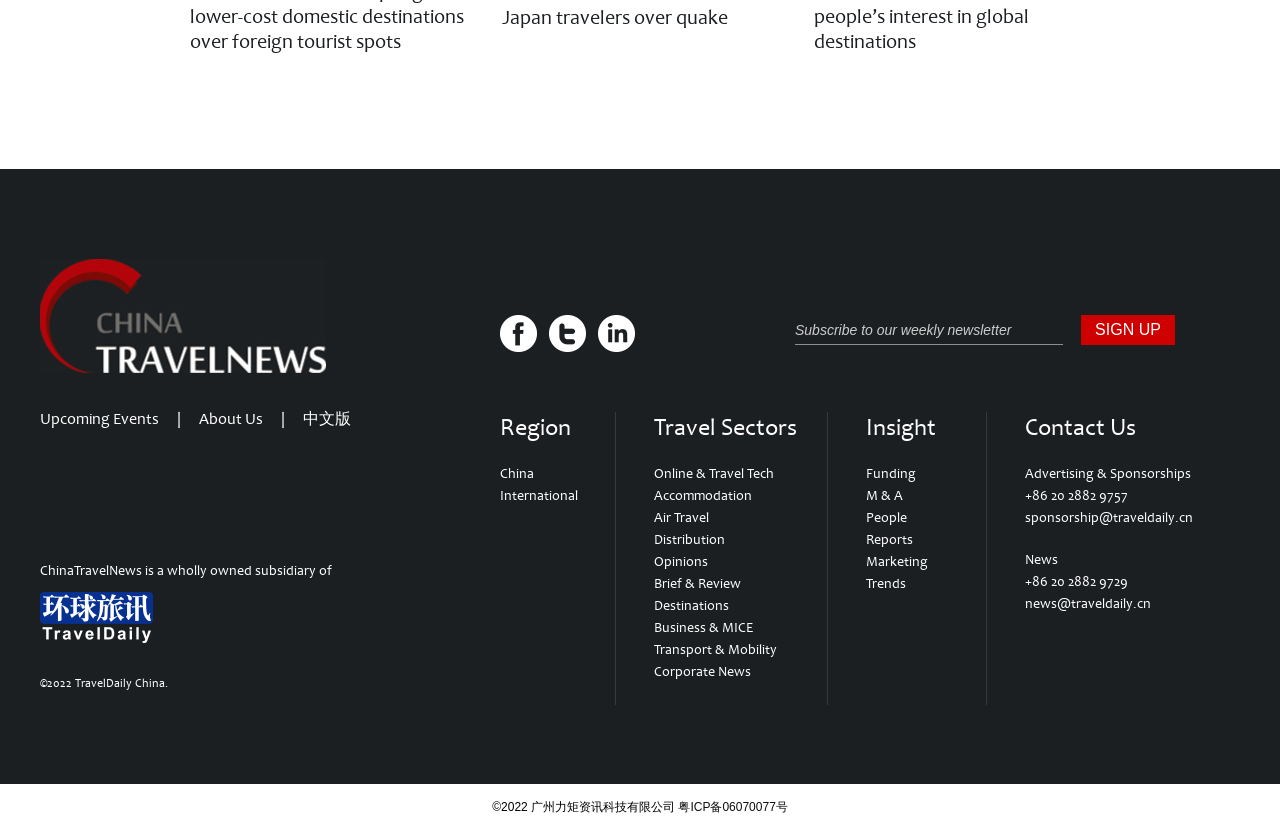Respond to the following question with a brief word or phrase:
What are the main categories of travel sectors?

Online & Travel Tech, Accommodation, etc.